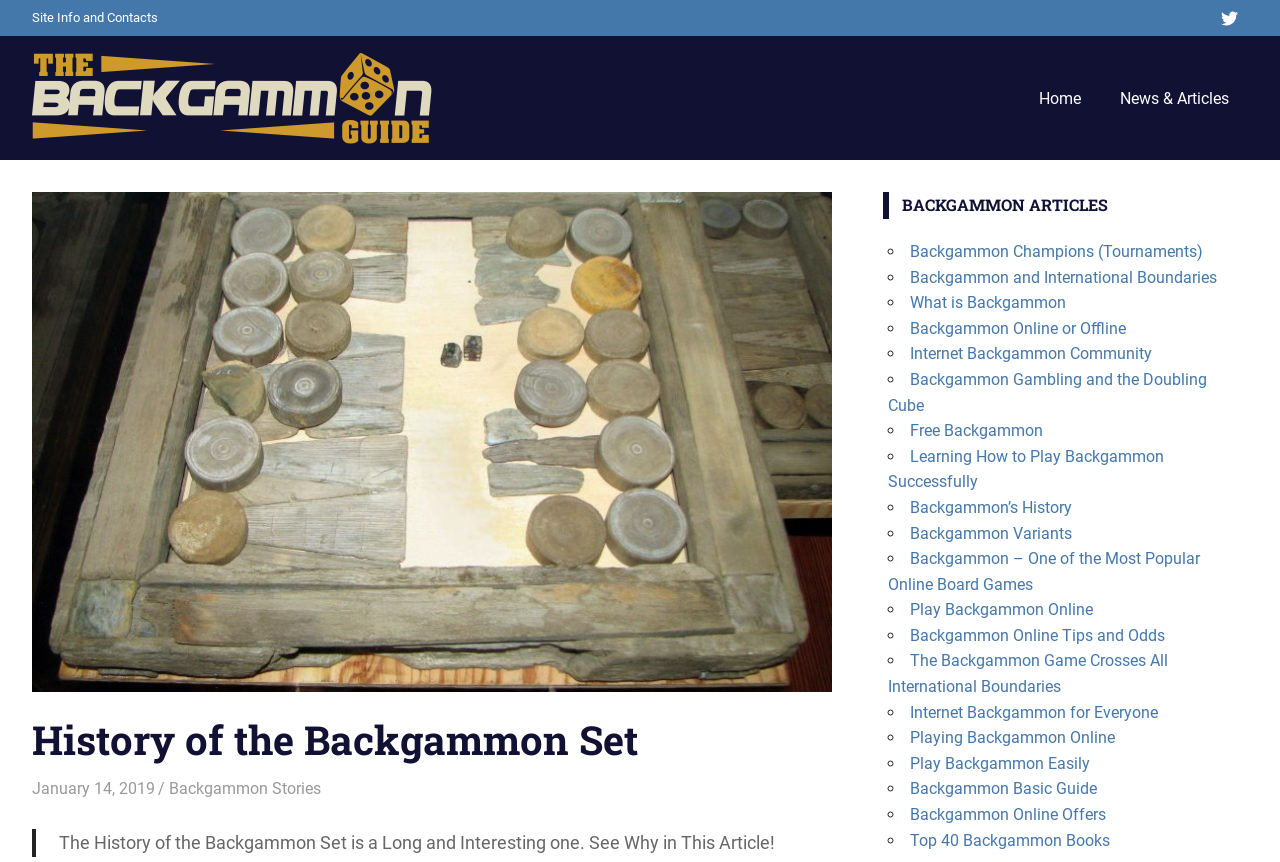Provide the bounding box coordinates of the UI element that matches the description: "Backgammon Stories".

[0.132, 0.904, 0.251, 0.926]